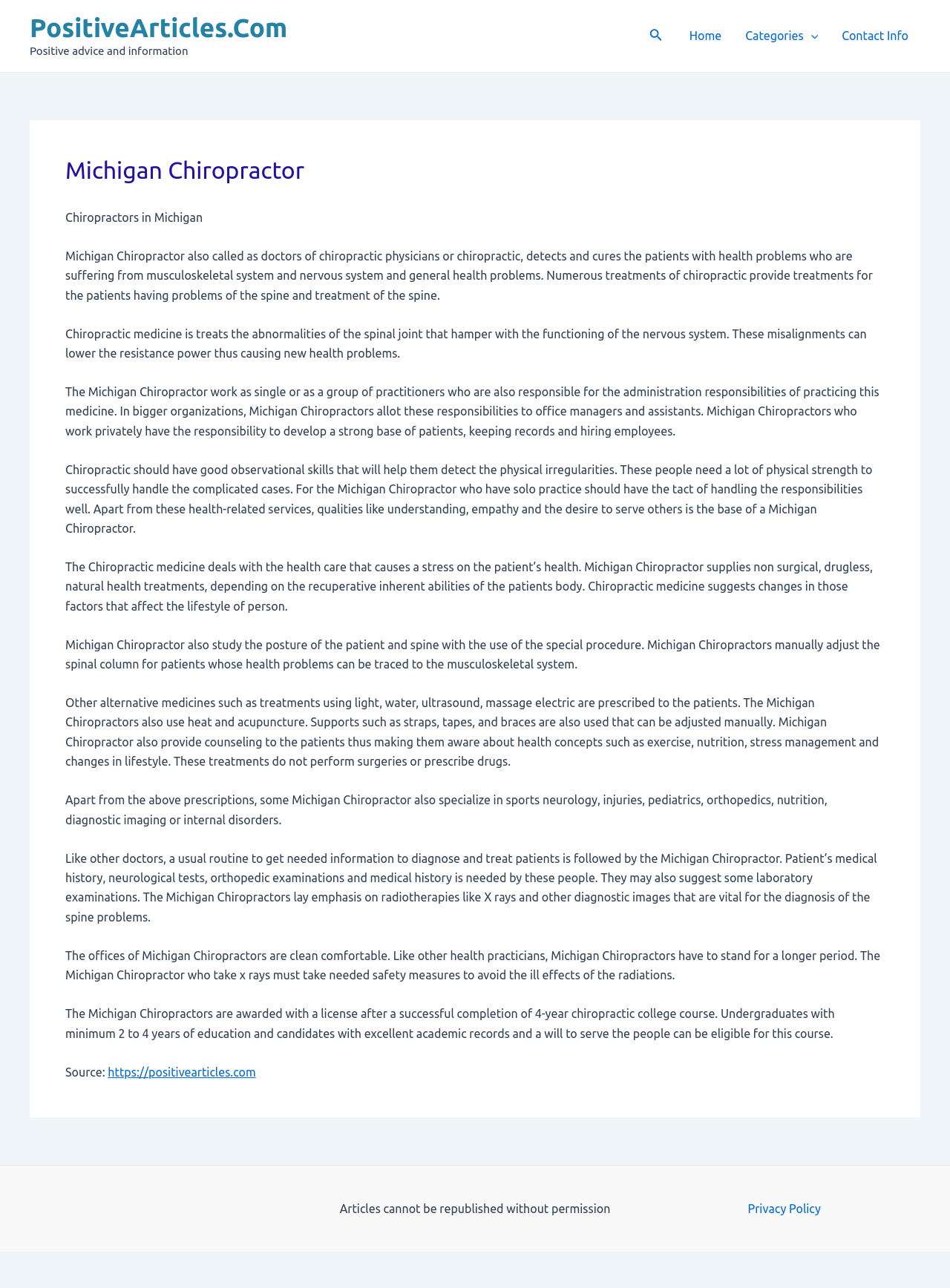Examine the image carefully and respond to the question with a detailed answer: 
What tools do Michigan Chiropractors use to diagnose patients?

The webpage mentions that Michigan Chiropractors follow a usual routine to get needed information to diagnose and treat patients, which includes taking medical history, neurological tests, orthopedic examinations, and may also suggest laboratory examinations.